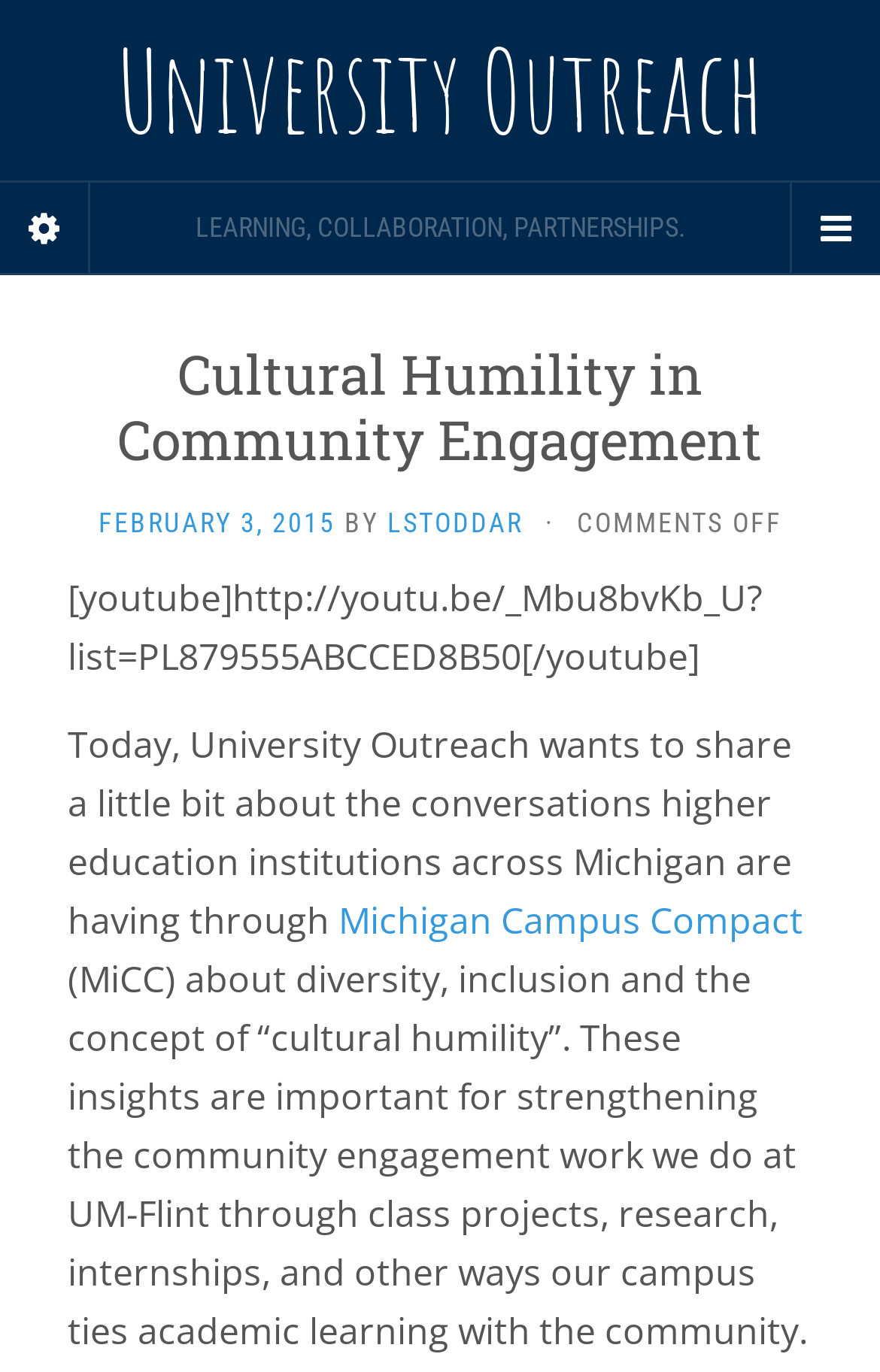What is the topic of the conversation?
Please respond to the question thoroughly and include all relevant details.

The answer can be inferred from the text that mentions 'the conversations higher education institutions across Michigan are having through Michigan Campus Compact (MiCC) about diversity, inclusion and the concept of “cultural humility”.'